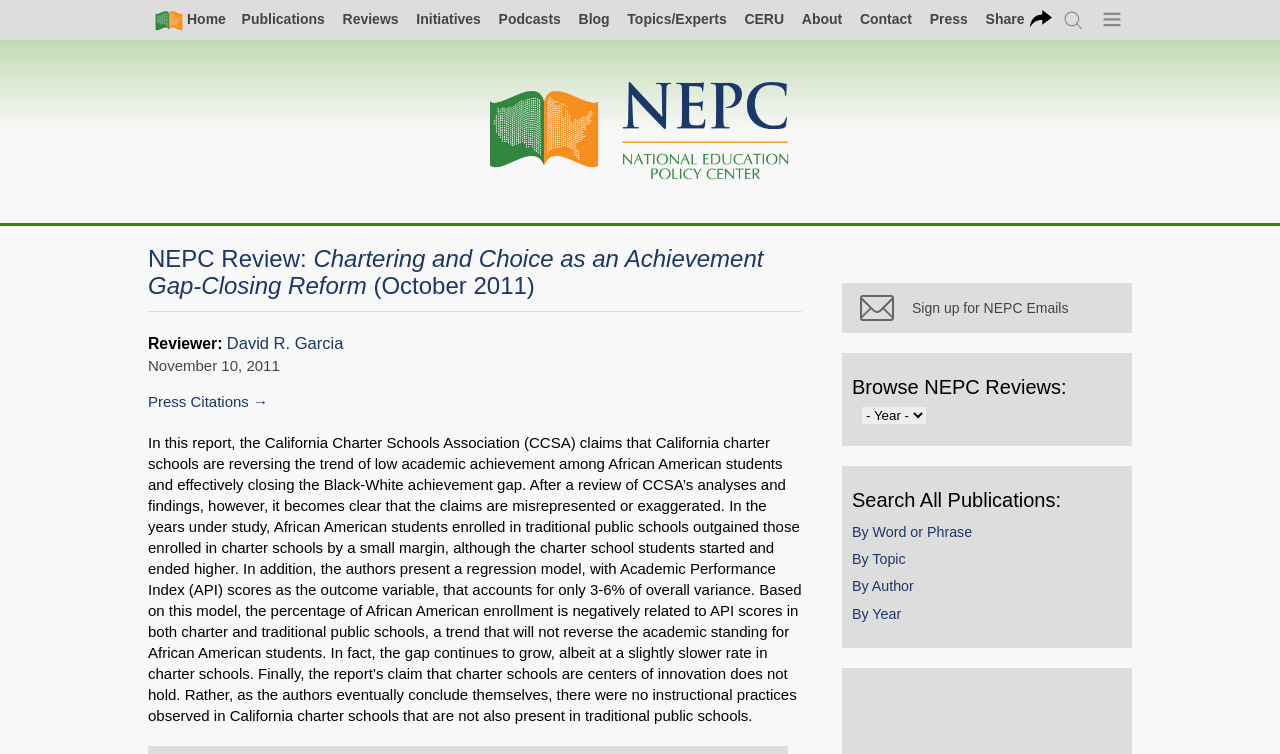Who is the reviewer of this report?
With the help of the image, please provide a detailed response to the question.

The reviewer's name is mentioned in the section 'Reviewer:' with a link to their name, indicating that David R. Garcia is the reviewer of this report.